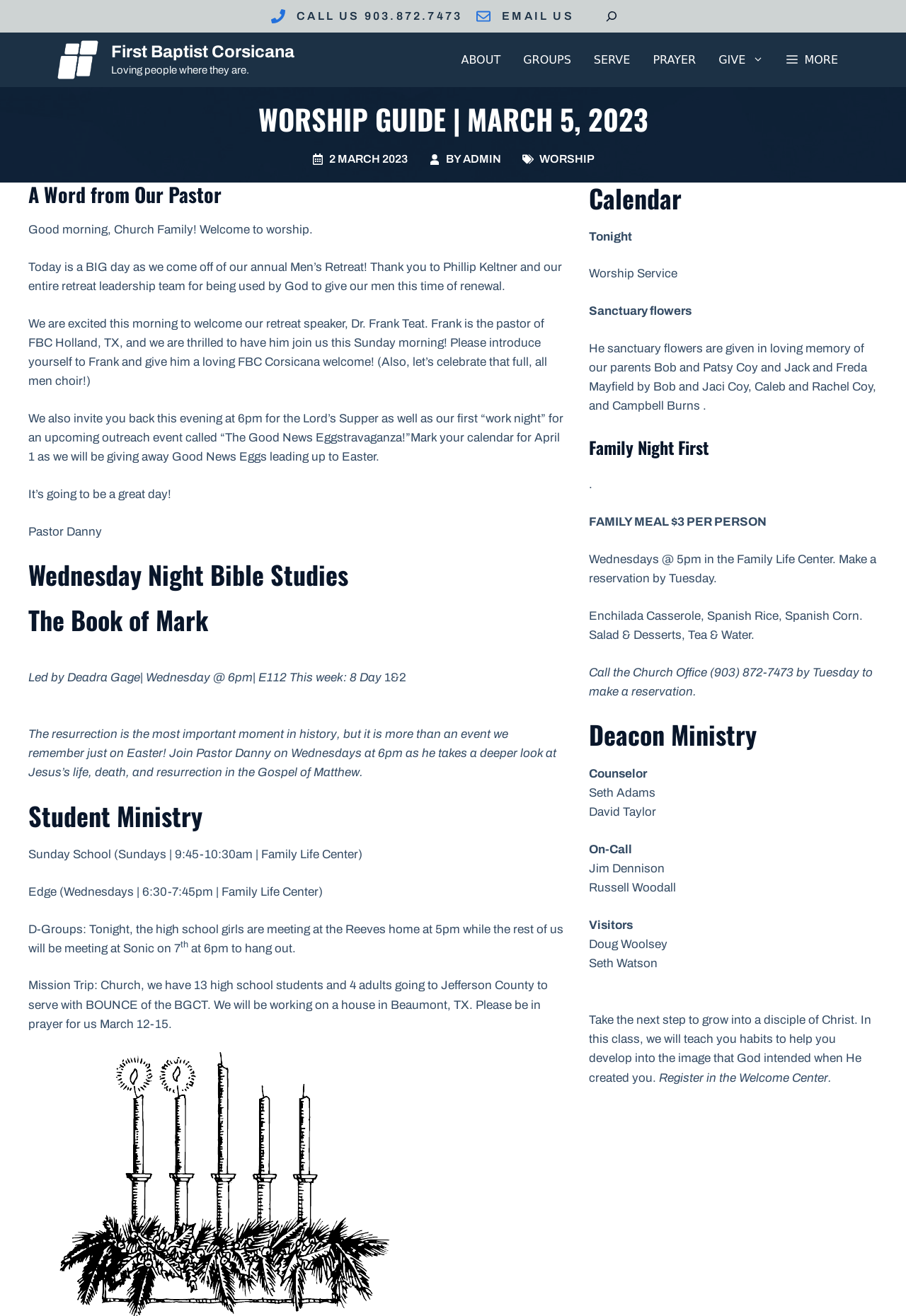What is the name of the pastor?
Refer to the image and give a detailed answer to the question.

The name of the pastor is mentioned in the 'A Word from Our Pastor' section. It is Pastor Danny.